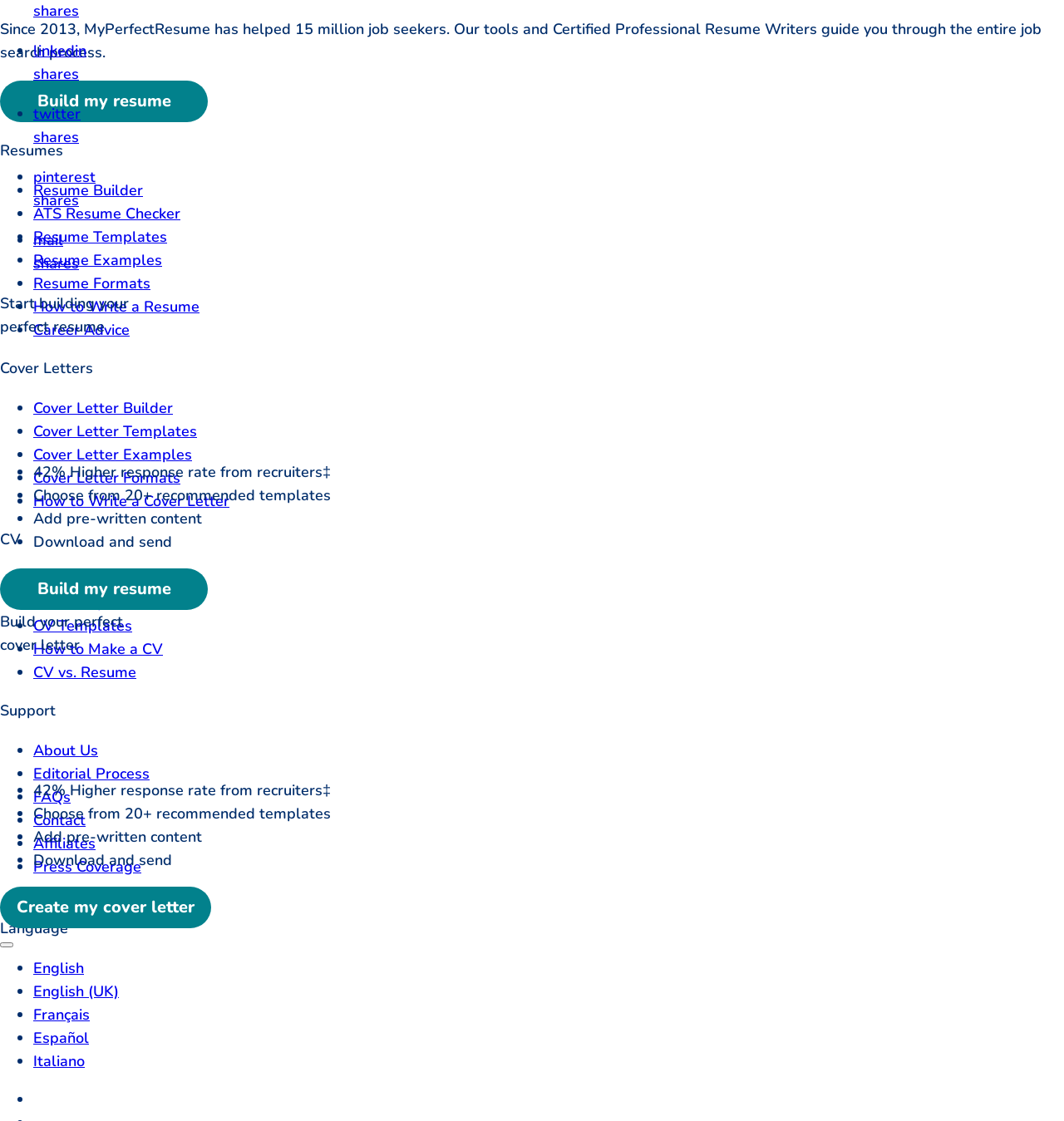What is the benefit of using this webpage's resume building tool?
Please provide a single word or phrase as the answer based on the screenshot.

42% higher response rate